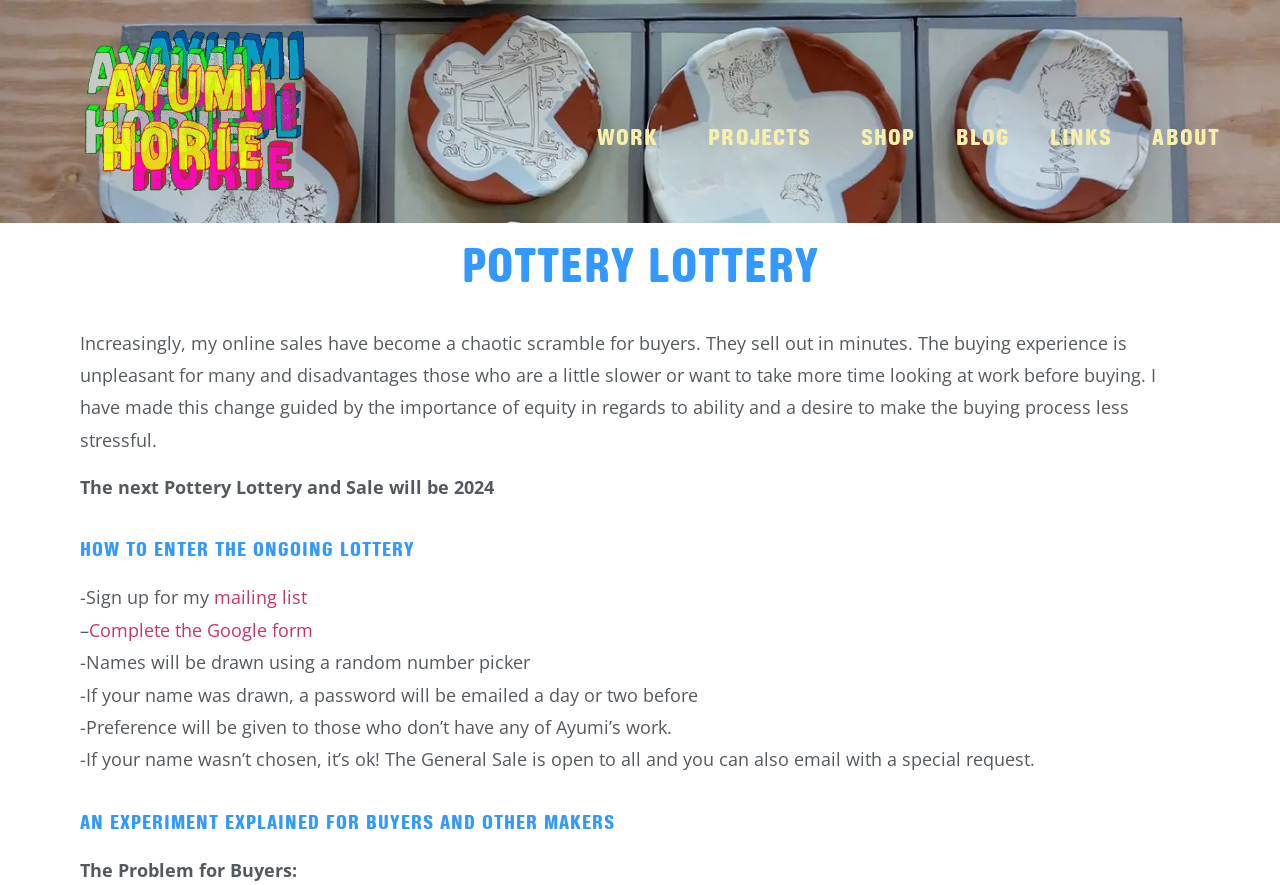Find the bounding box coordinates of the area that needs to be clicked in order to achieve the following instruction: "Sign up for mailing list". The coordinates should be specified as four float numbers between 0 and 1, i.e., [left, top, right, bottom].

[0.167, 0.661, 0.24, 0.689]